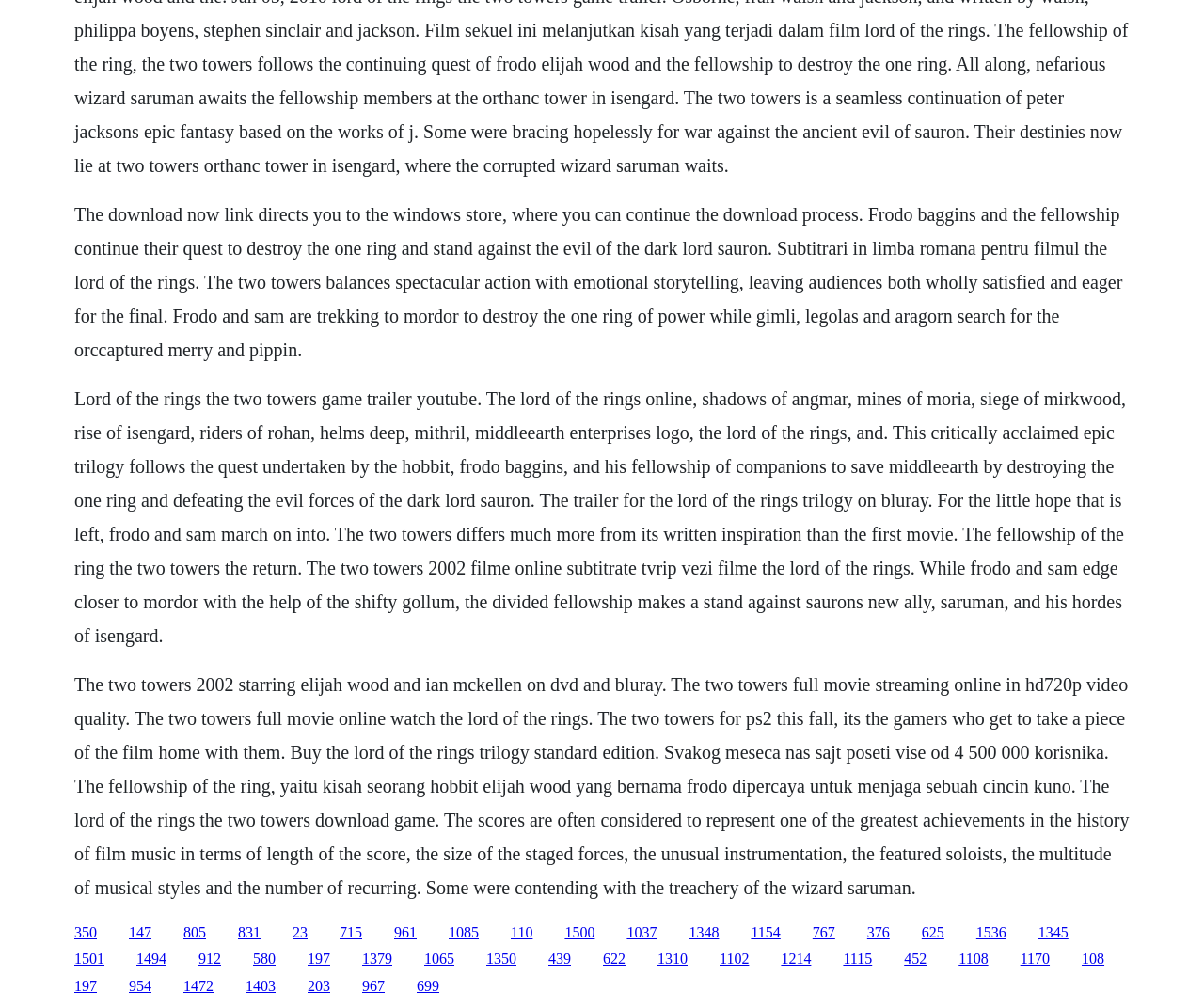Respond with a single word or phrase to the following question:
What is the name of the dark lord in the Lord of the Rings?

Sauron